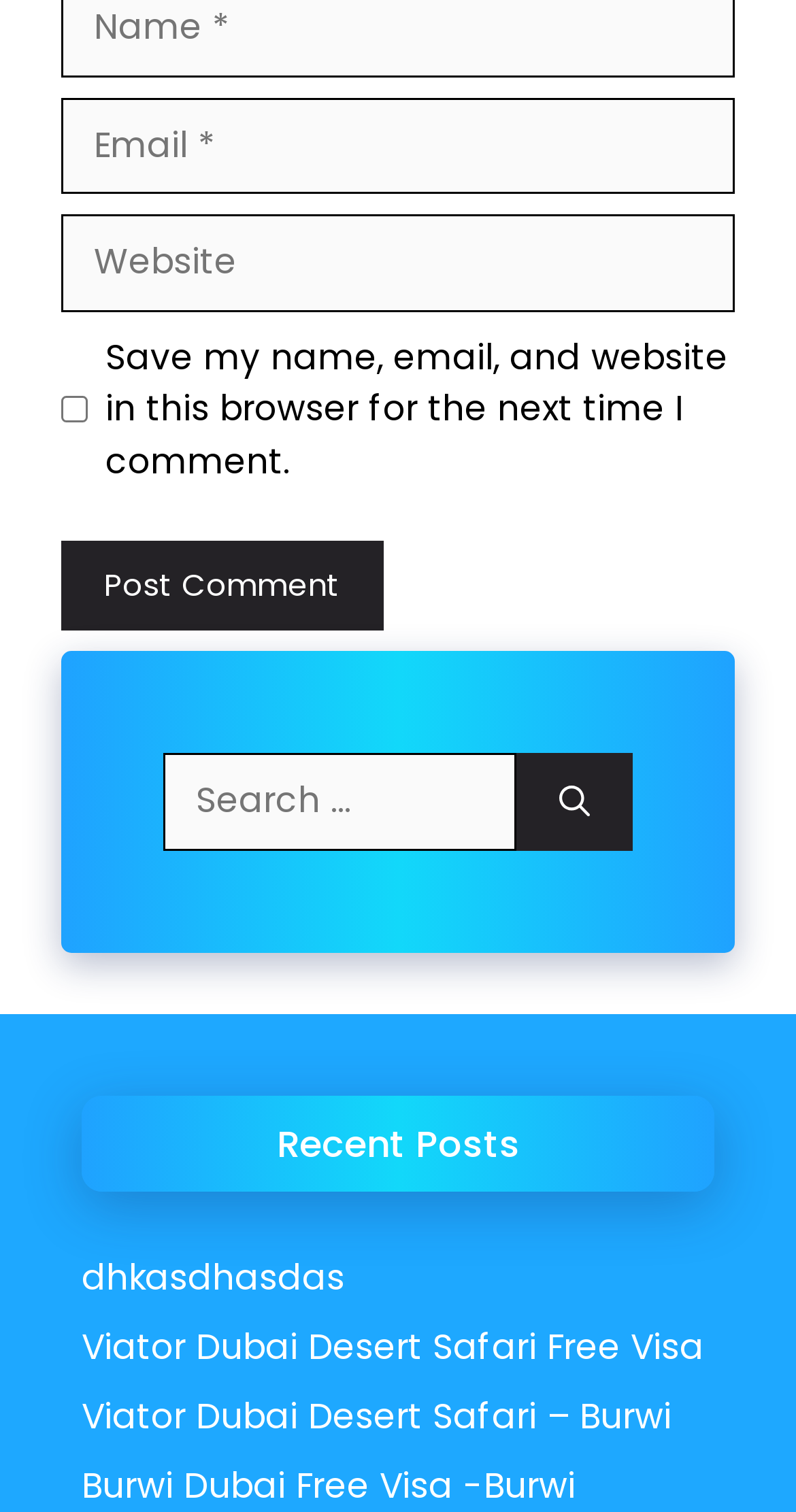Please answer the following query using a single word or phrase: 
What is the label of the first input field?

Email